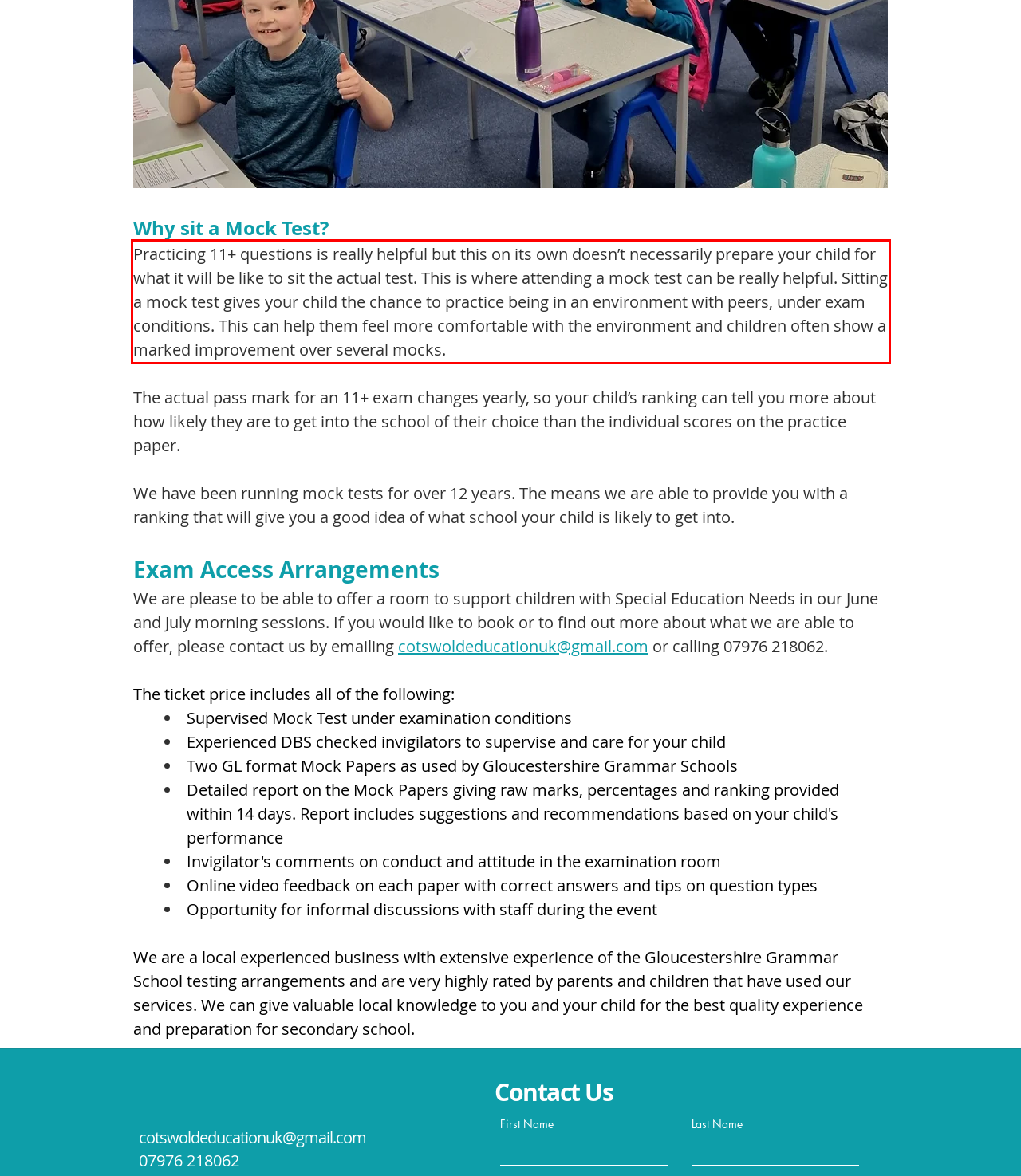Extract and provide the text found inside the red rectangle in the screenshot of the webpage.

Practicing 11+ questions is really helpful but this on its own doesn’t necessarily prepare your child for what it will be like to sit the actual test. This is where attending a mock test can be really helpful. Sitting a mock test gives your child the chance to practice being in an environment with peers, under exam conditions. This can help them feel more comfortable with the environment and children often show a marked improvement over several mocks.